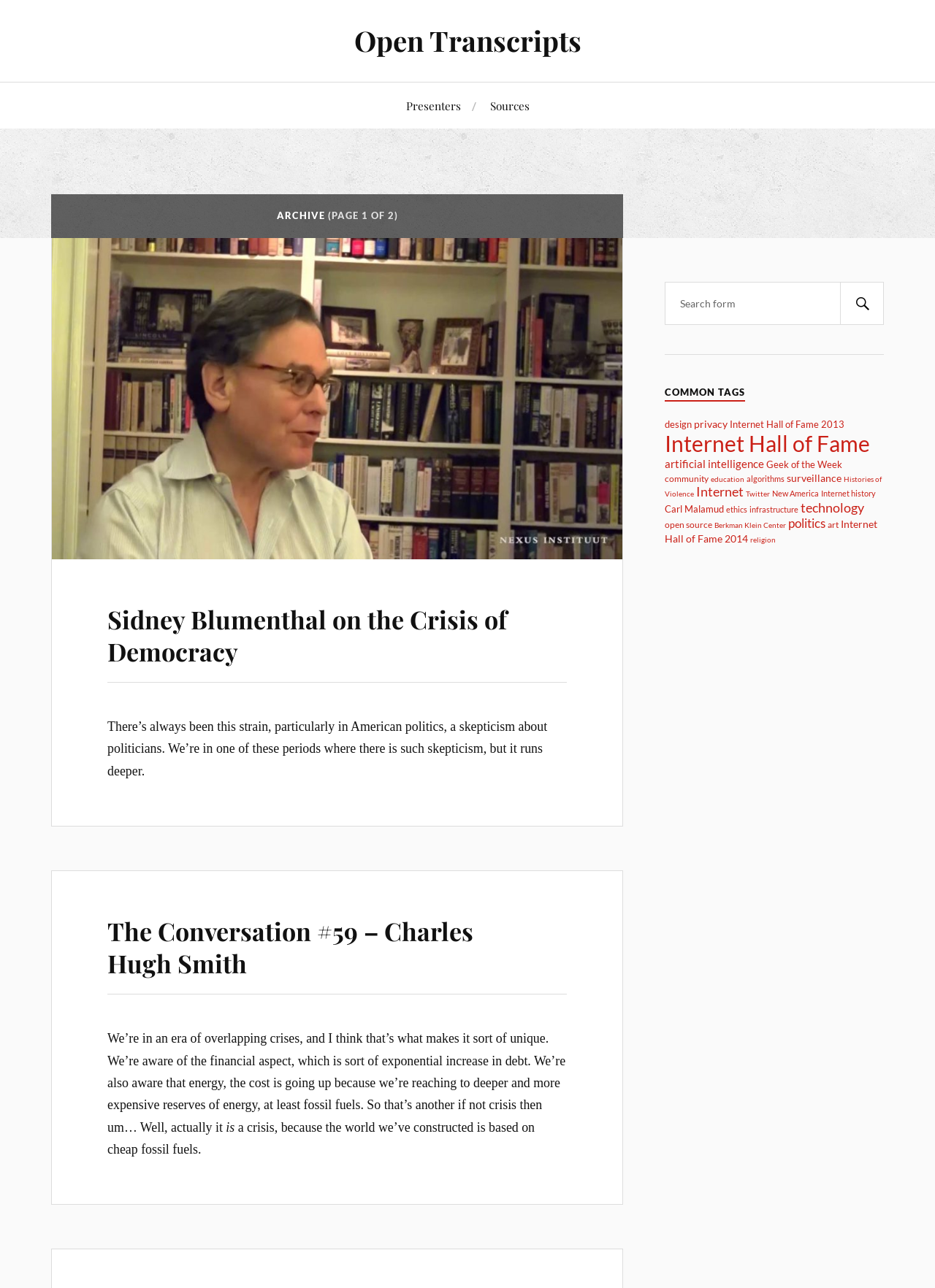Identify the bounding box coordinates of the section that should be clicked to achieve the task described: "Search for transcripts".

[0.711, 0.219, 0.945, 0.252]